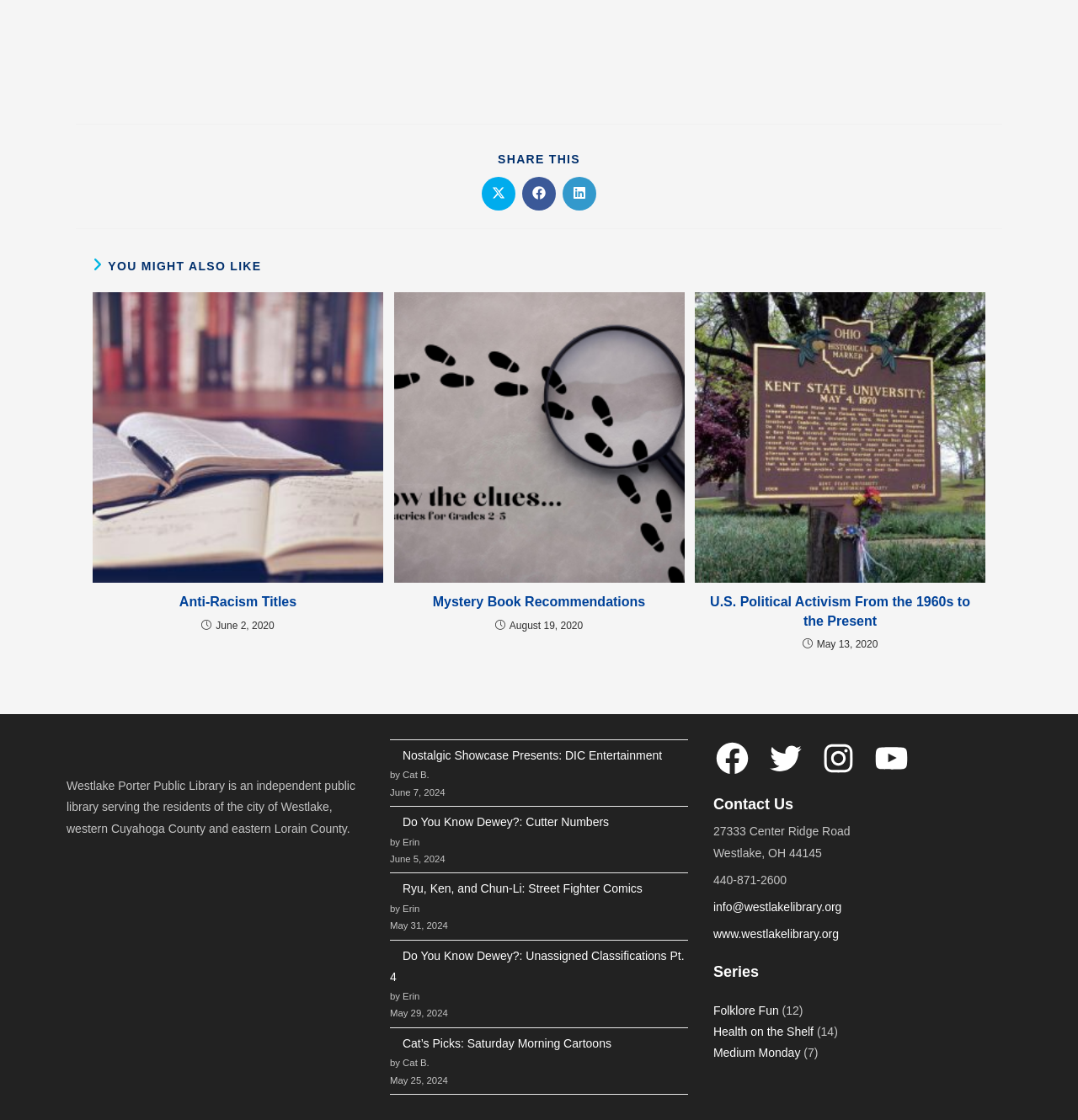What is the phone number of the library?
Analyze the image and deliver a detailed answer to the question.

I found the answer by looking at the text '440-871-2600' which is located at the bottom of the webpage under the 'Contact Us' heading.